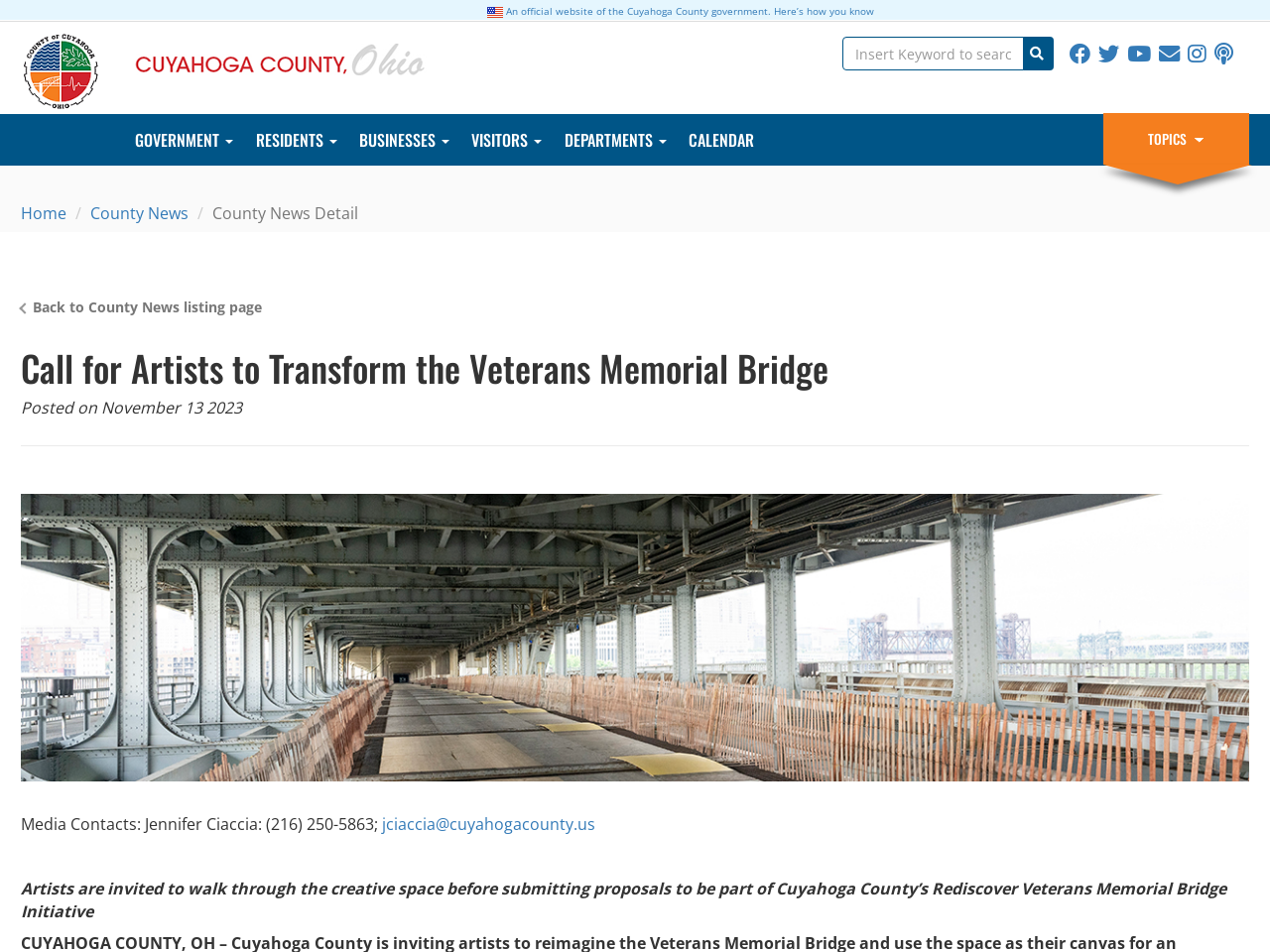Please determine the headline of the webpage and provide its content.

Skip to Main Content